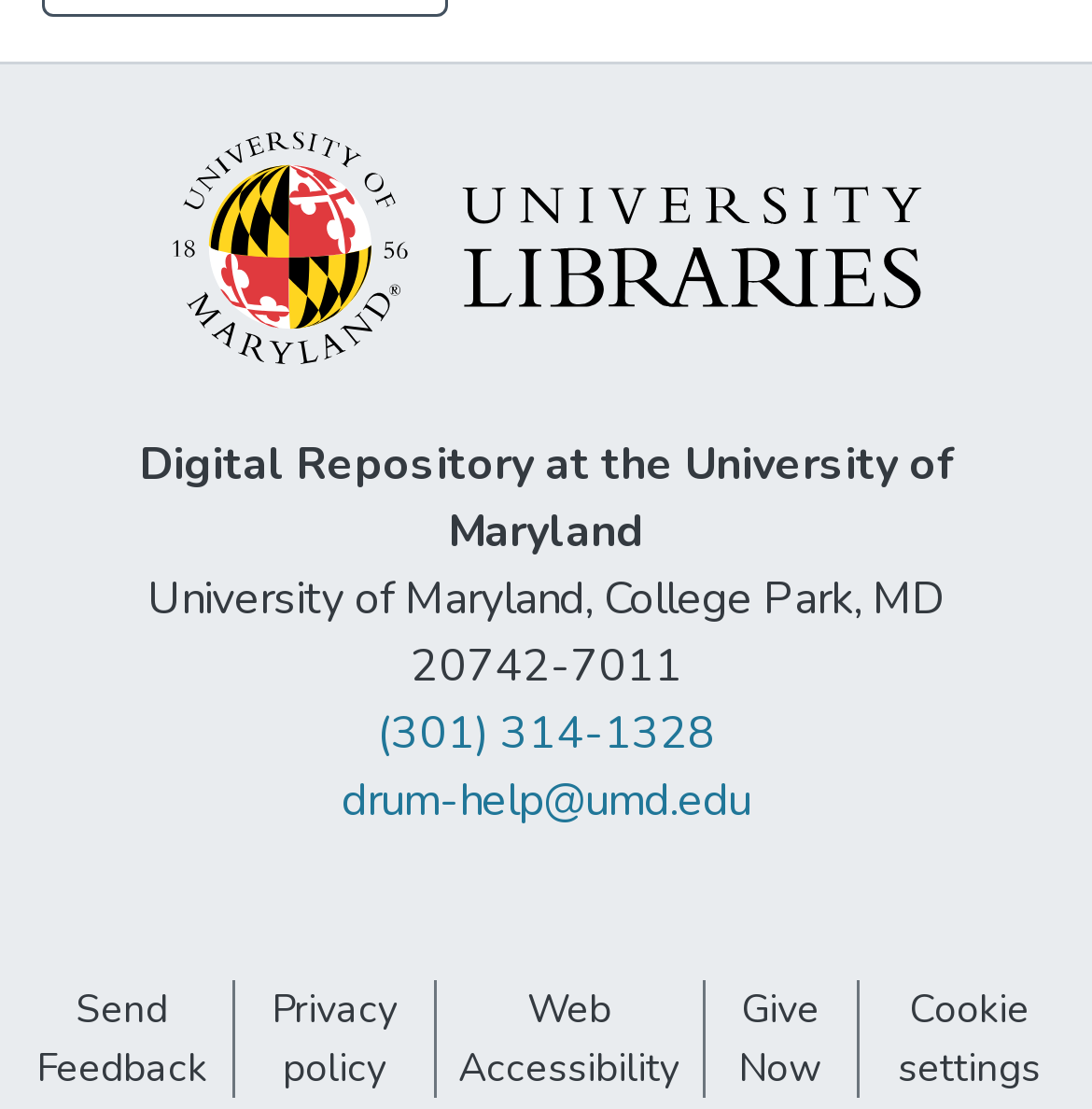How many links are there at the bottom of the webpage?
Give a detailed response to the question by analyzing the screenshot.

There are five links at the bottom of the webpage, including 'Send Feedback', 'Privacy policy', 'Web Accessibility', 'Give Now', and 'Cookie settings', which are located in a row and provide additional information or actions related to the webpage.